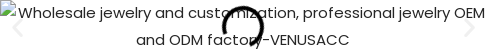Based on the image, provide a detailed and complete answer to the question: 
What is VENUSACC's role in the jewelry industry?

As stated in the caption, VENUSACC is an original equipment manufacturer (OEM) and original design manufacturer (ODM), which means they play a crucial role in providing high-quality jewelry solutions tailored to meet the unique needs of their clients in the jewelry industry.